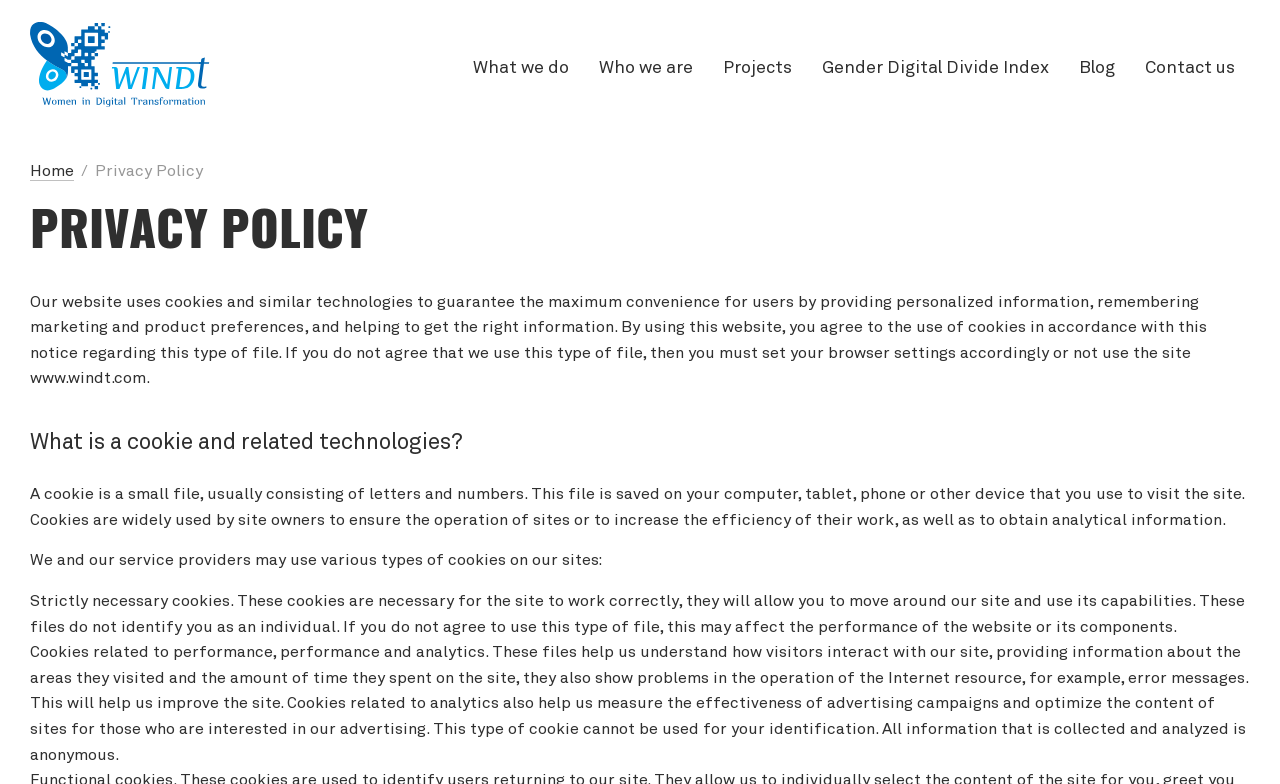Determine the bounding box coordinates of the clickable element to achieve the following action: 'Go to What we do page'. Provide the coordinates as four float values between 0 and 1, formatted as [left, top, right, bottom].

[0.358, 0.053, 0.456, 0.125]